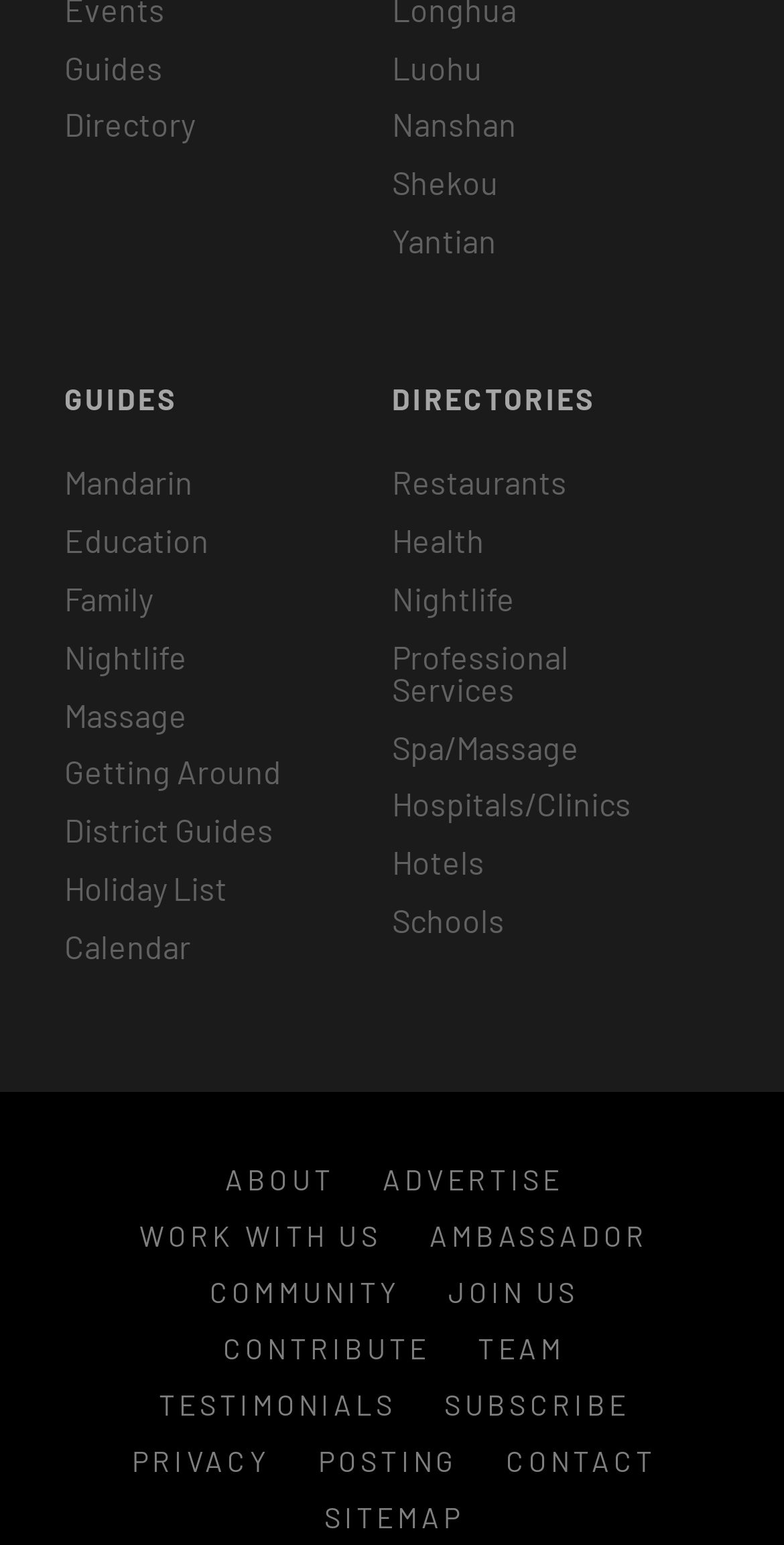What can be done in the 'Community' section?
Provide an in-depth and detailed explanation in response to the question.

The 'COMMUNITY' section has links to 'JOIN US' and 'CONTRIBUTE', suggesting that this section is related to user engagement and participation. It may provide opportunities for users to join the community, contribute content, or participate in discussions.